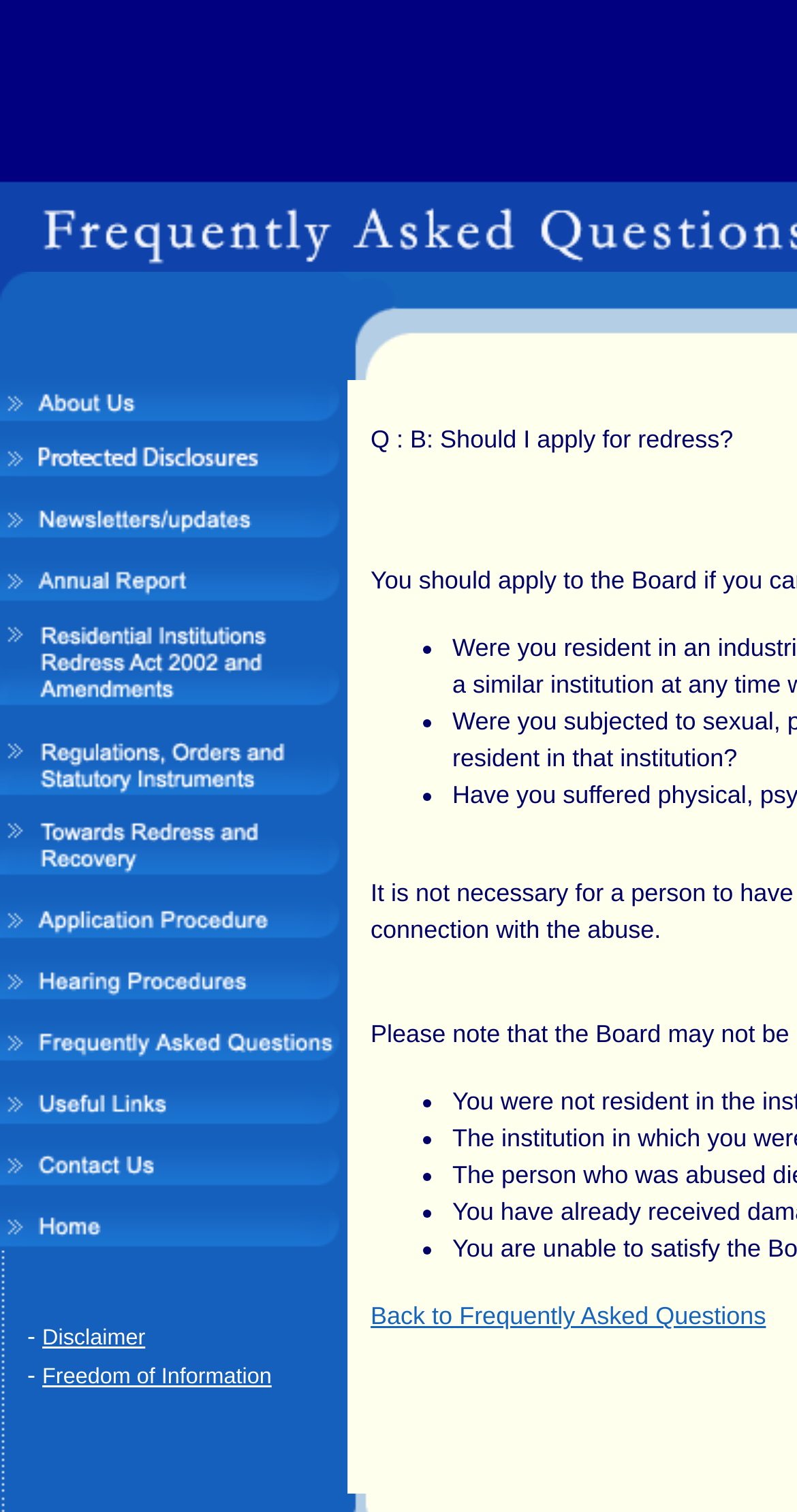What is the second item in the main menu?
Provide an in-depth and detailed explanation in response to the question.

I looked at the layout table rows and cells and found the second item in the main menu, which is a link with the text 'Protected Disclosures'.